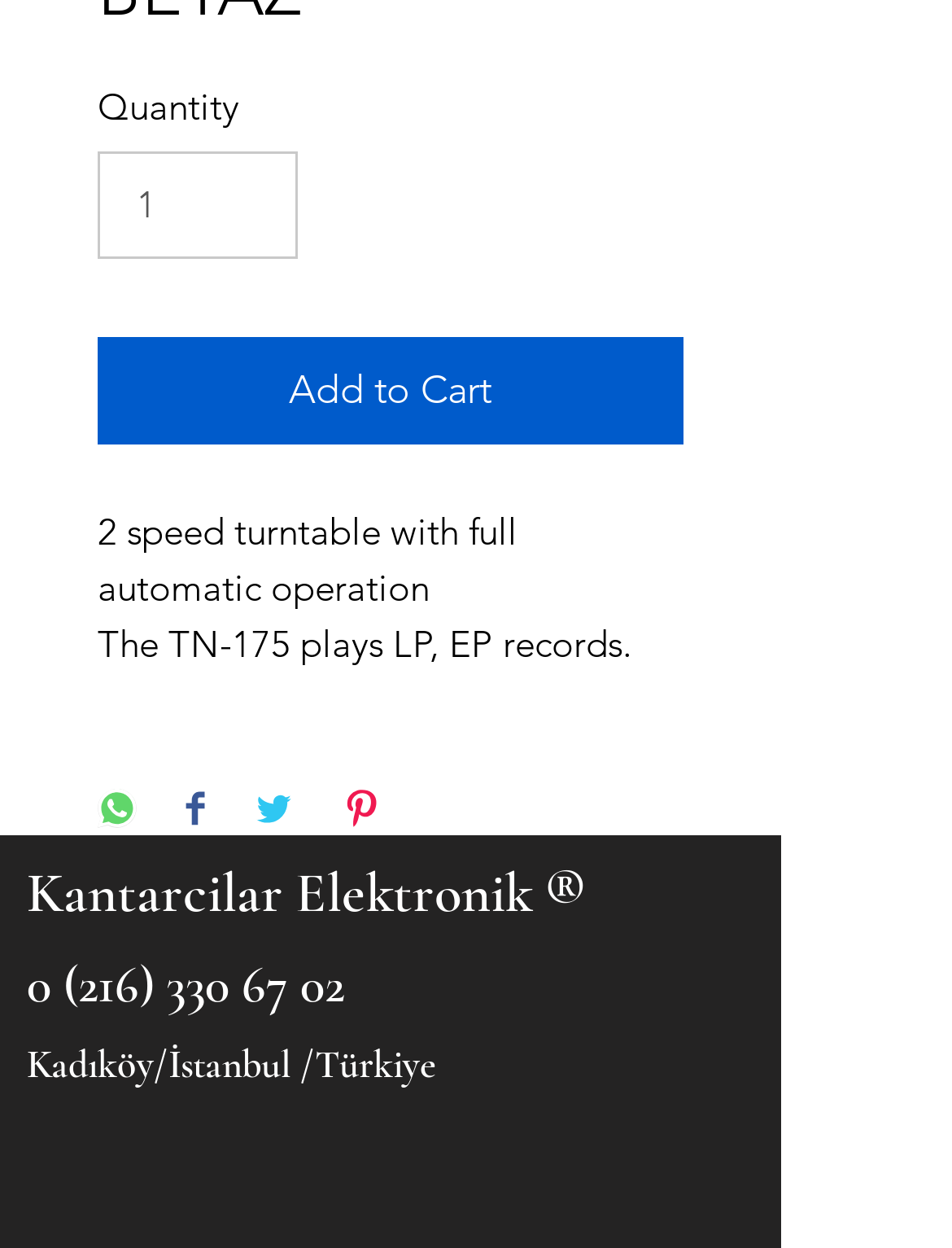What is the minimum quantity that can be added to cart?
Please answer the question with as much detail and depth as you can.

The spinbutton element with the label 'Quantity' has a valuemin attribute set to 1, indicating that the minimum quantity that can be added to cart is 1.